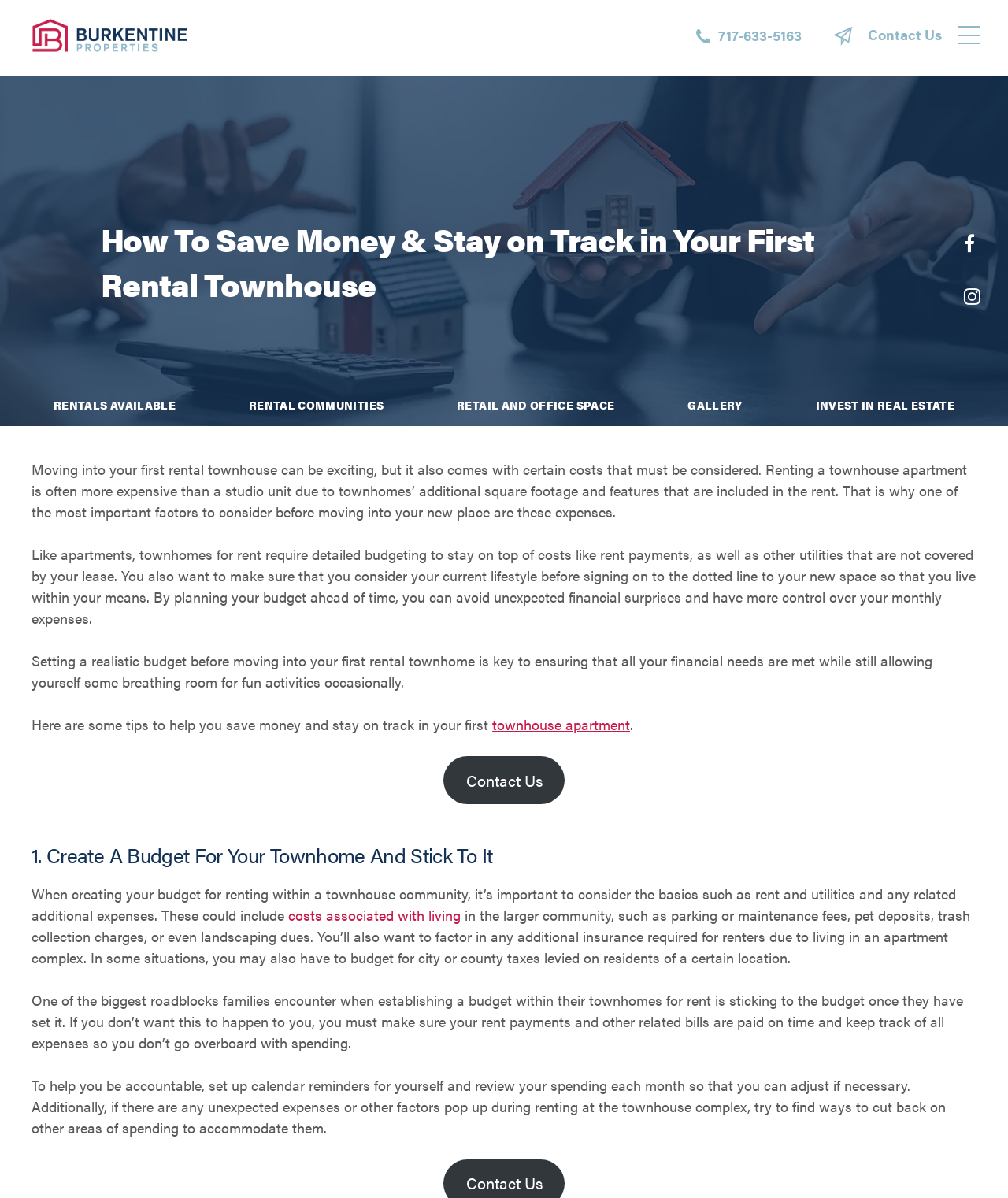What is the phone number of Burkentine Property Management?
Utilize the information in the image to give a detailed answer to the question.

I found the phone number by looking at the link with the text 'Phone Number' and its corresponding StaticText element, which contains the phone number.